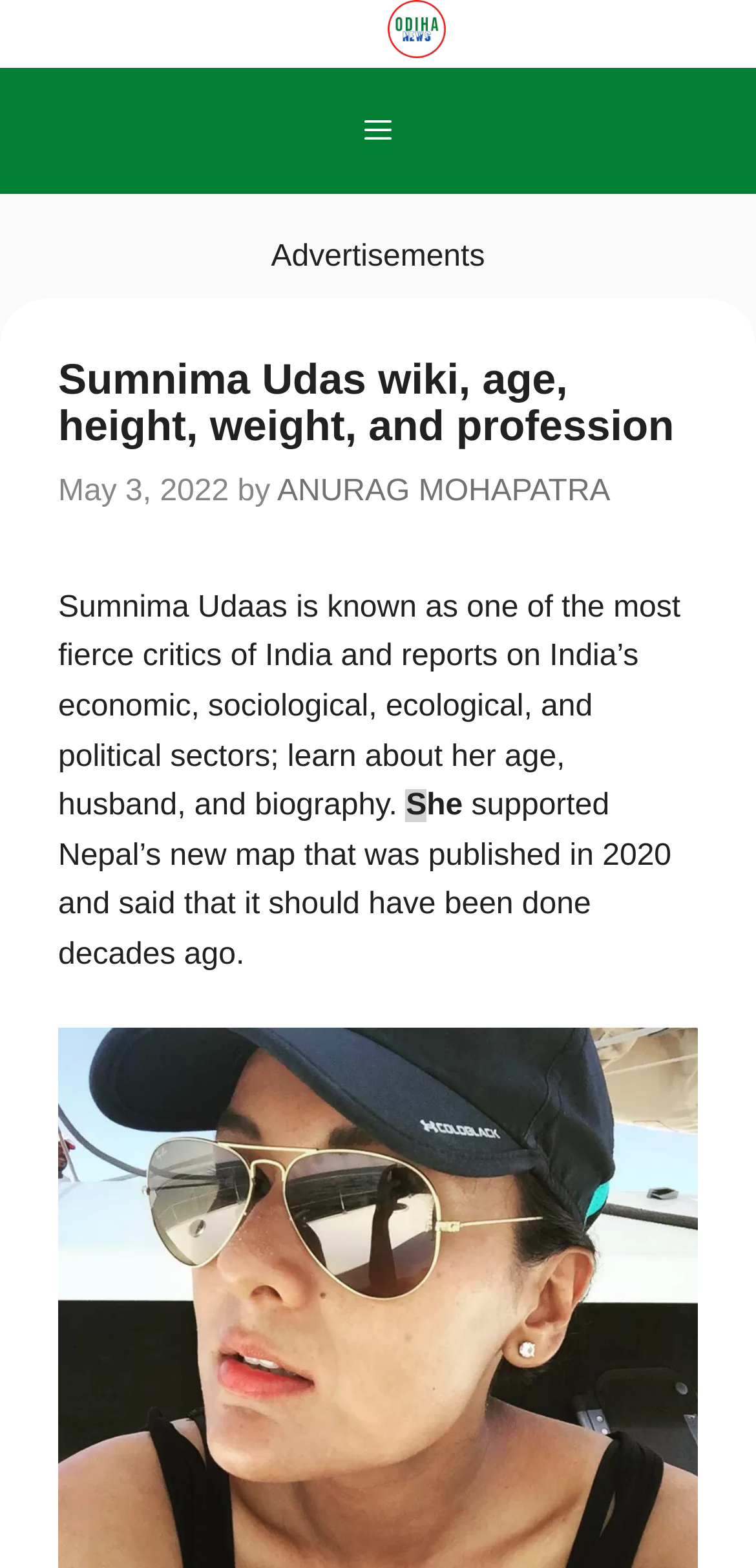From the details in the image, provide a thorough response to the question: Who is the author of the article about Sumnima Udas?

I found the answer by looking at the link element in the article header, which displays the author's name as 'ANURAG MOHAPATRA'.